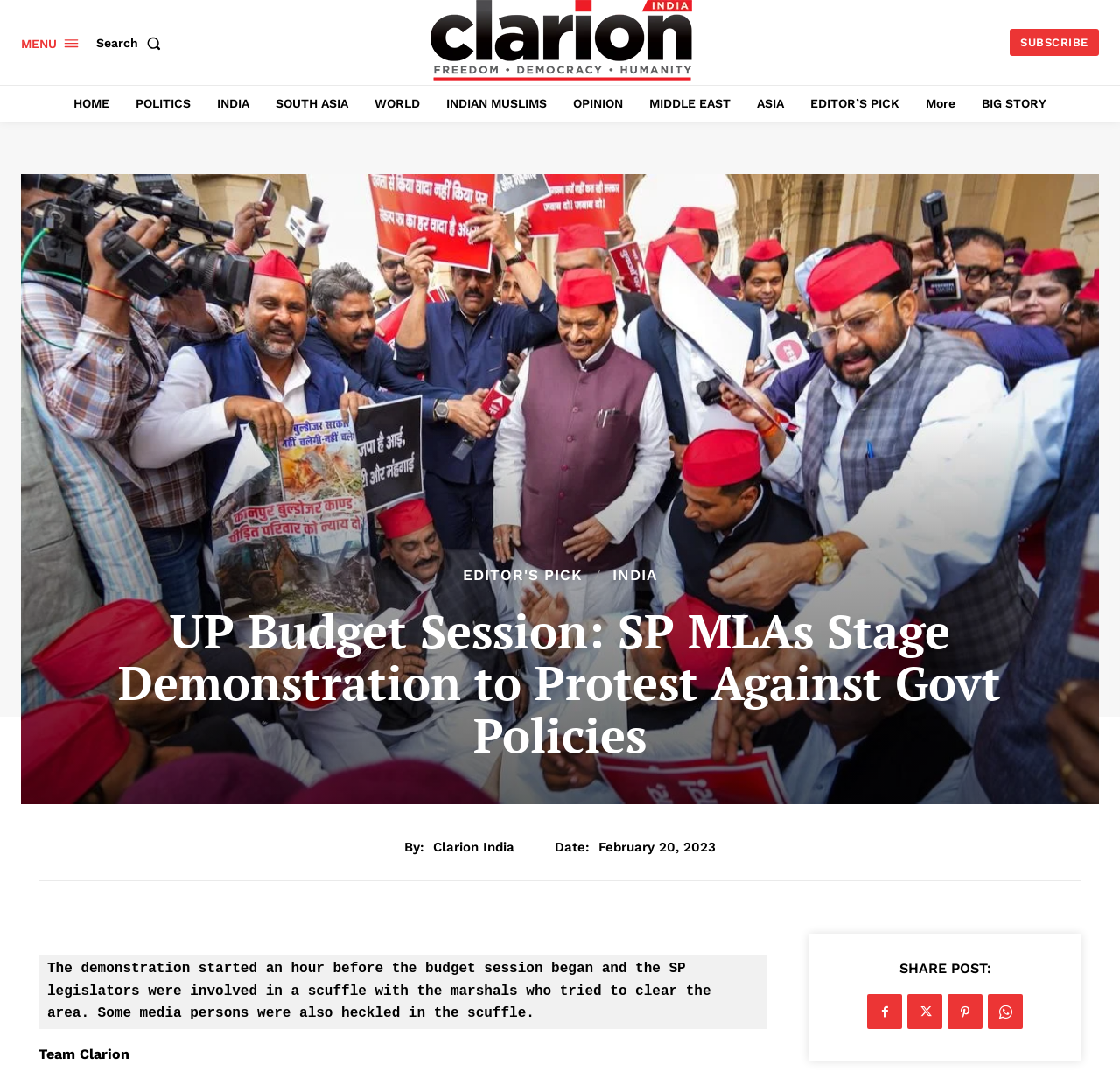Please specify the bounding box coordinates of the clickable section necessary to execute the following command: "Share the post on social media".

[0.774, 0.911, 0.806, 0.943]